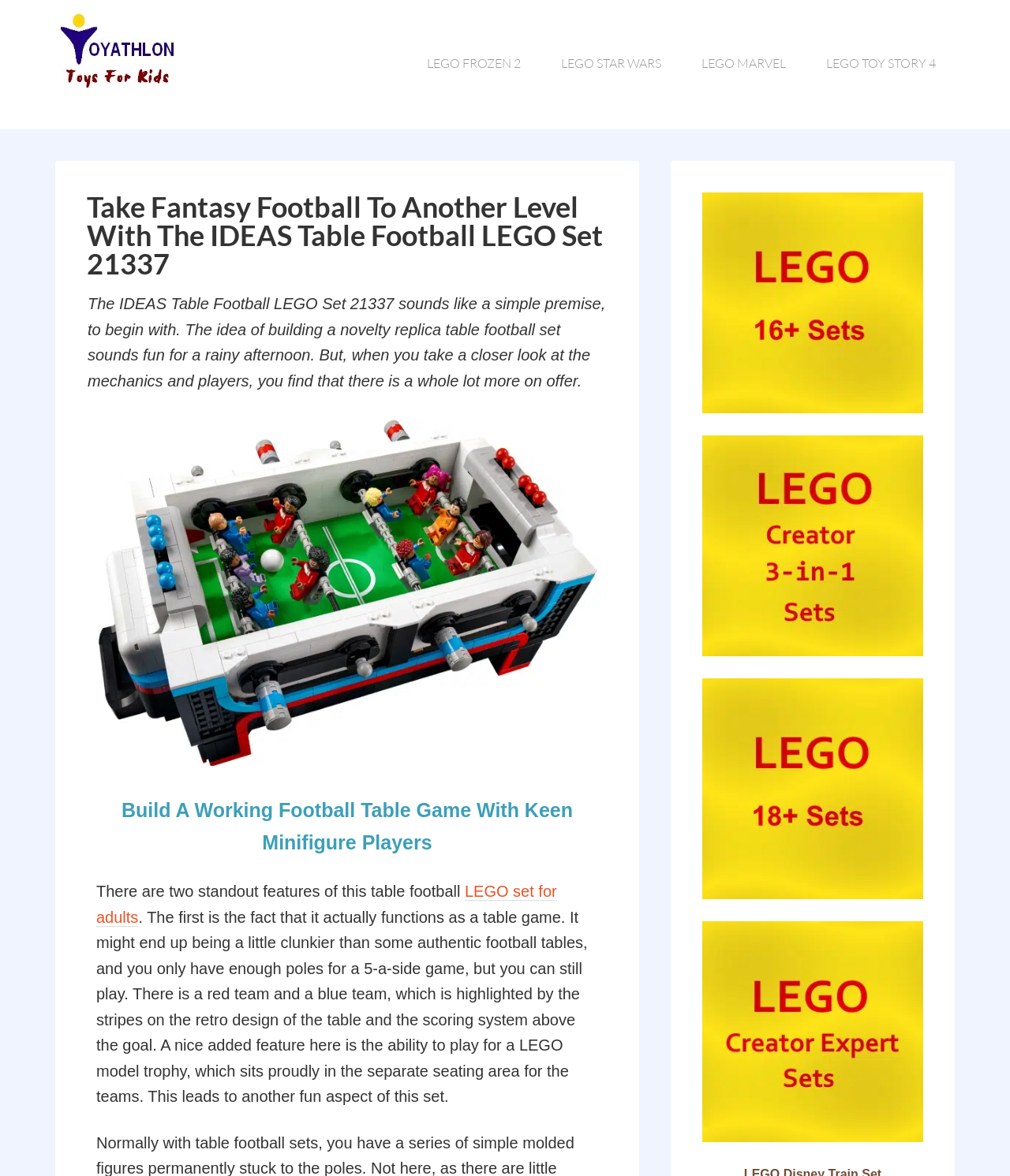Please identify the bounding box coordinates of the element I need to click to follow this instruction: "View the IDEAS Table Football Lego Set 21337 image".

[0.086, 0.357, 0.602, 0.651]